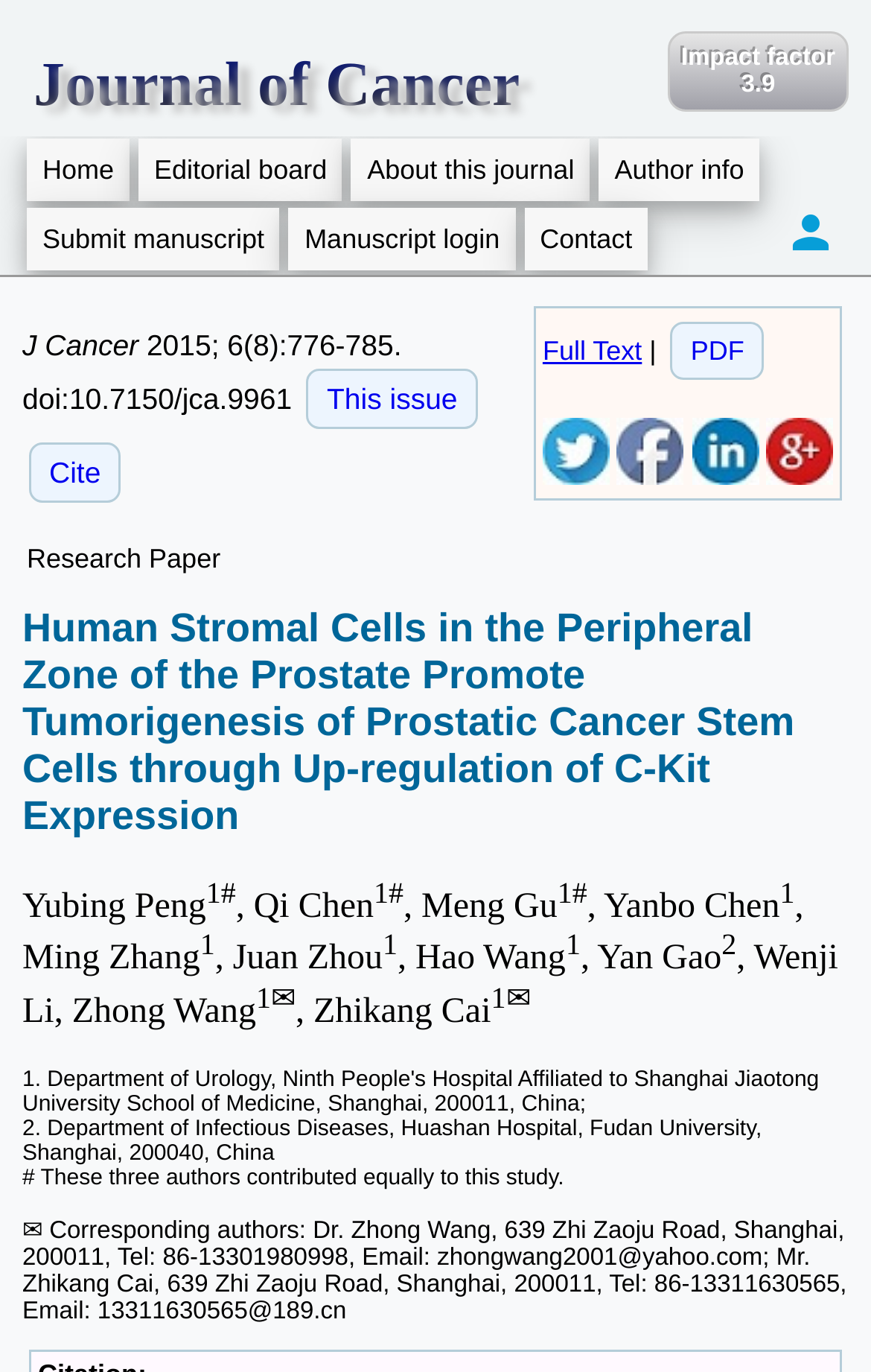Could you indicate the bounding box coordinates of the region to click in order to complete this instruction: "Share the article on Twitter".

[0.623, 0.336, 0.7, 0.358]